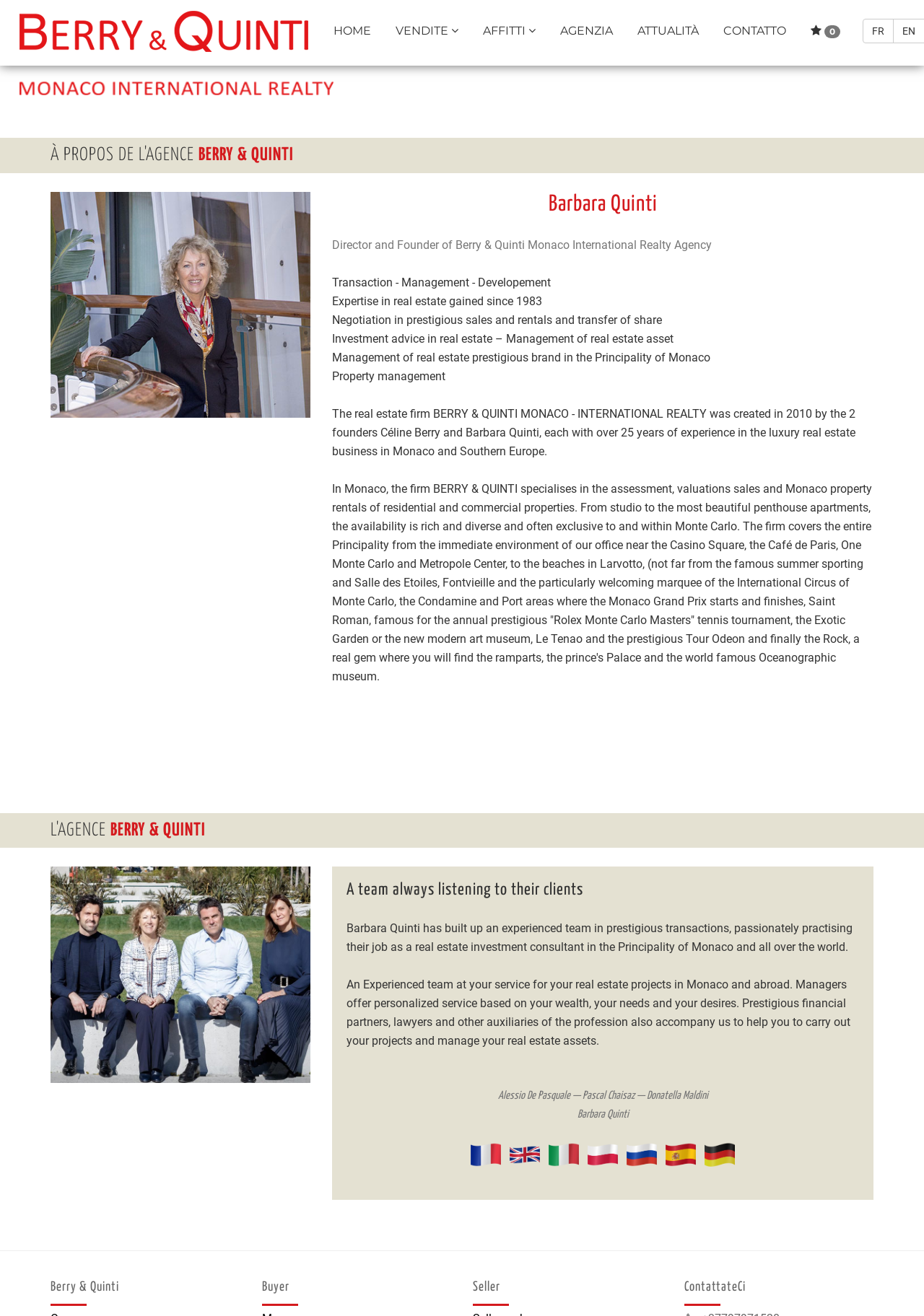What is the name of the realty agency?
Answer the question with a detailed and thorough explanation.

The name of the realty agency can be found in the top-left corner of the webpage, where it is written as 'Berry & Quinti Monaco International Realty'.